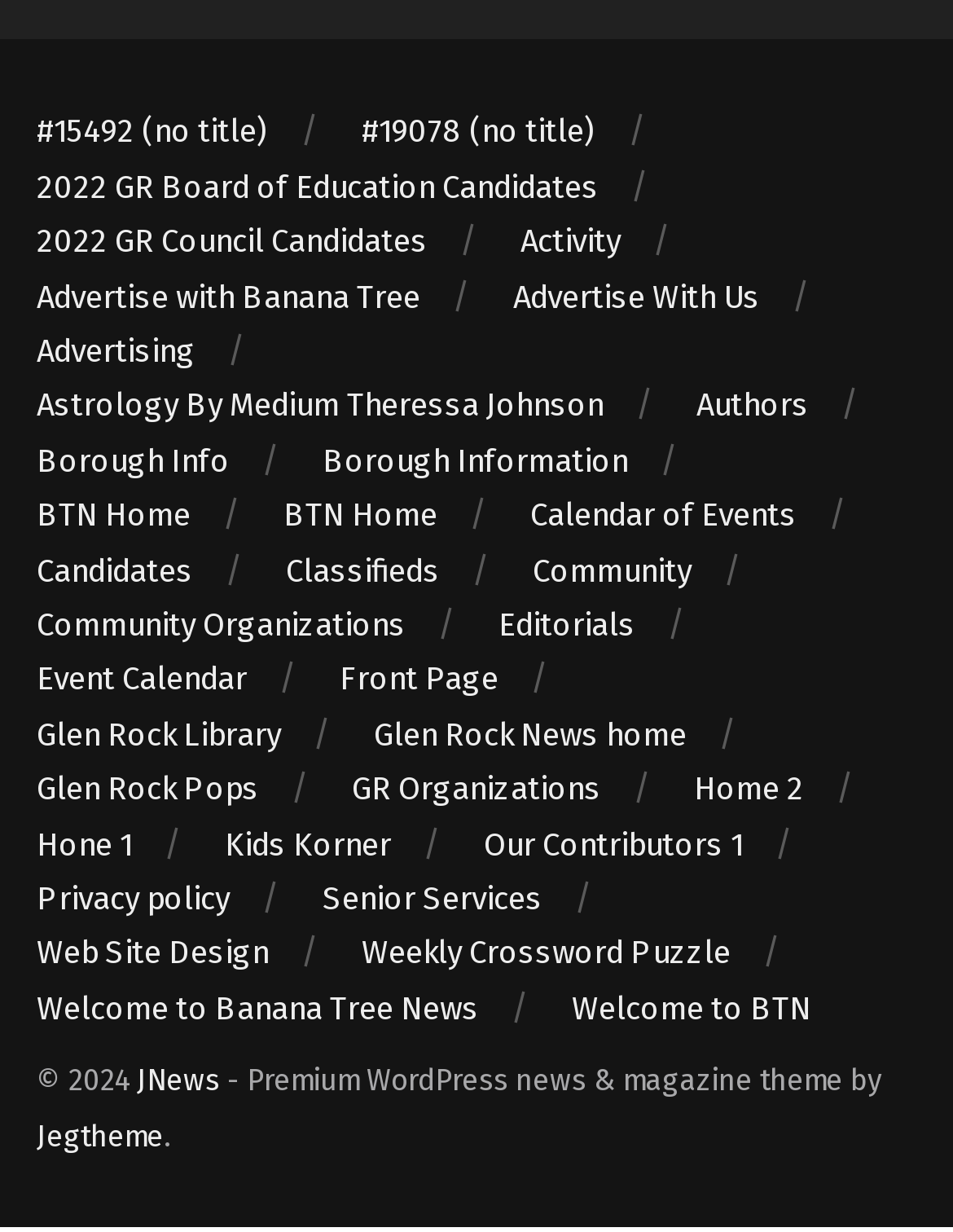Please identify the bounding box coordinates of the area that needs to be clicked to follow this instruction: "View 2022 GR Board of Education Candidates".

[0.038, 0.137, 0.628, 0.166]